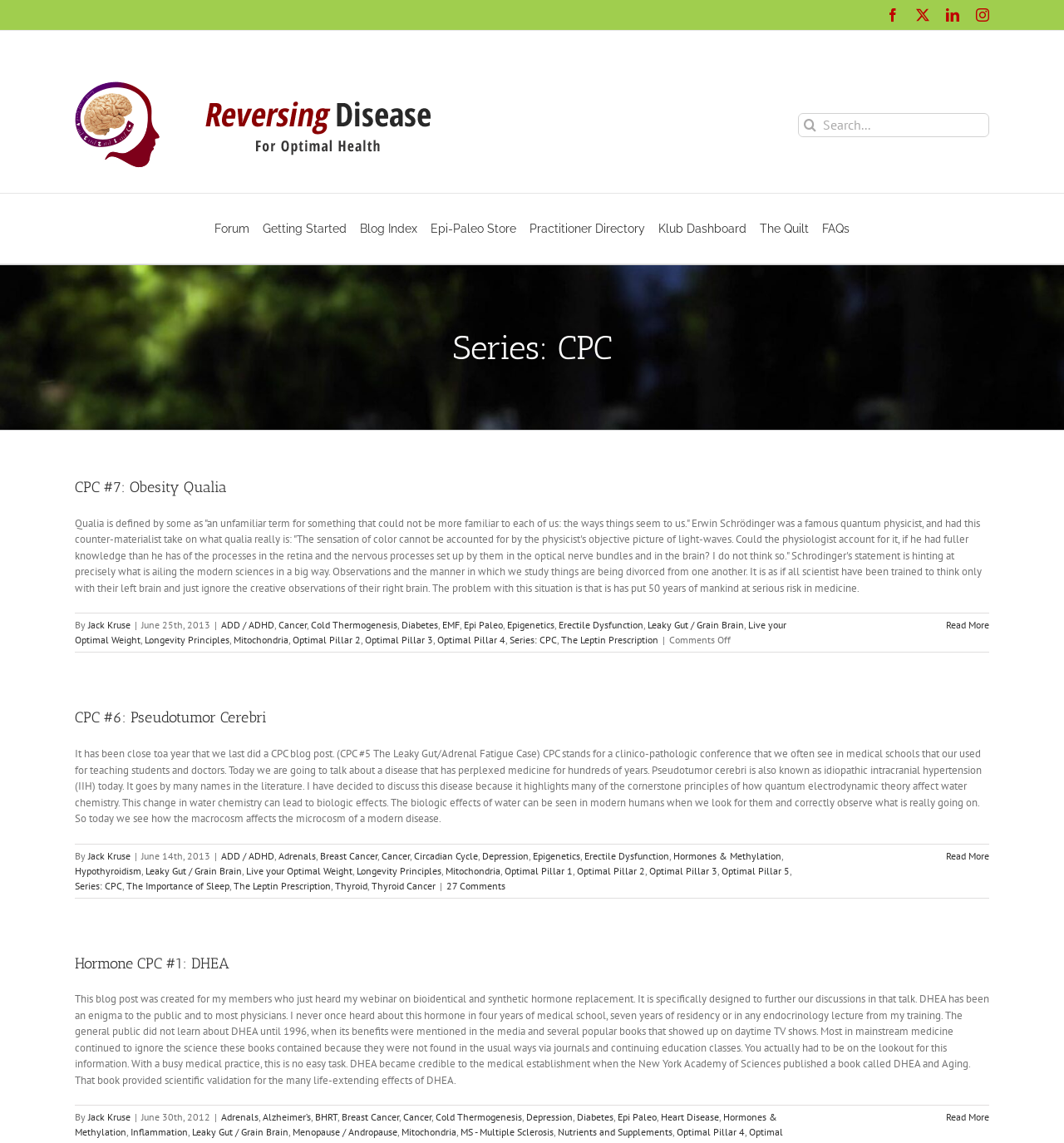Determine the bounding box coordinates for the clickable element to execute this instruction: "Check the FAQs". Provide the coordinates as four float numbers between 0 and 1, i.e., [left, top, right, bottom].

[0.766, 0.169, 0.805, 0.231]